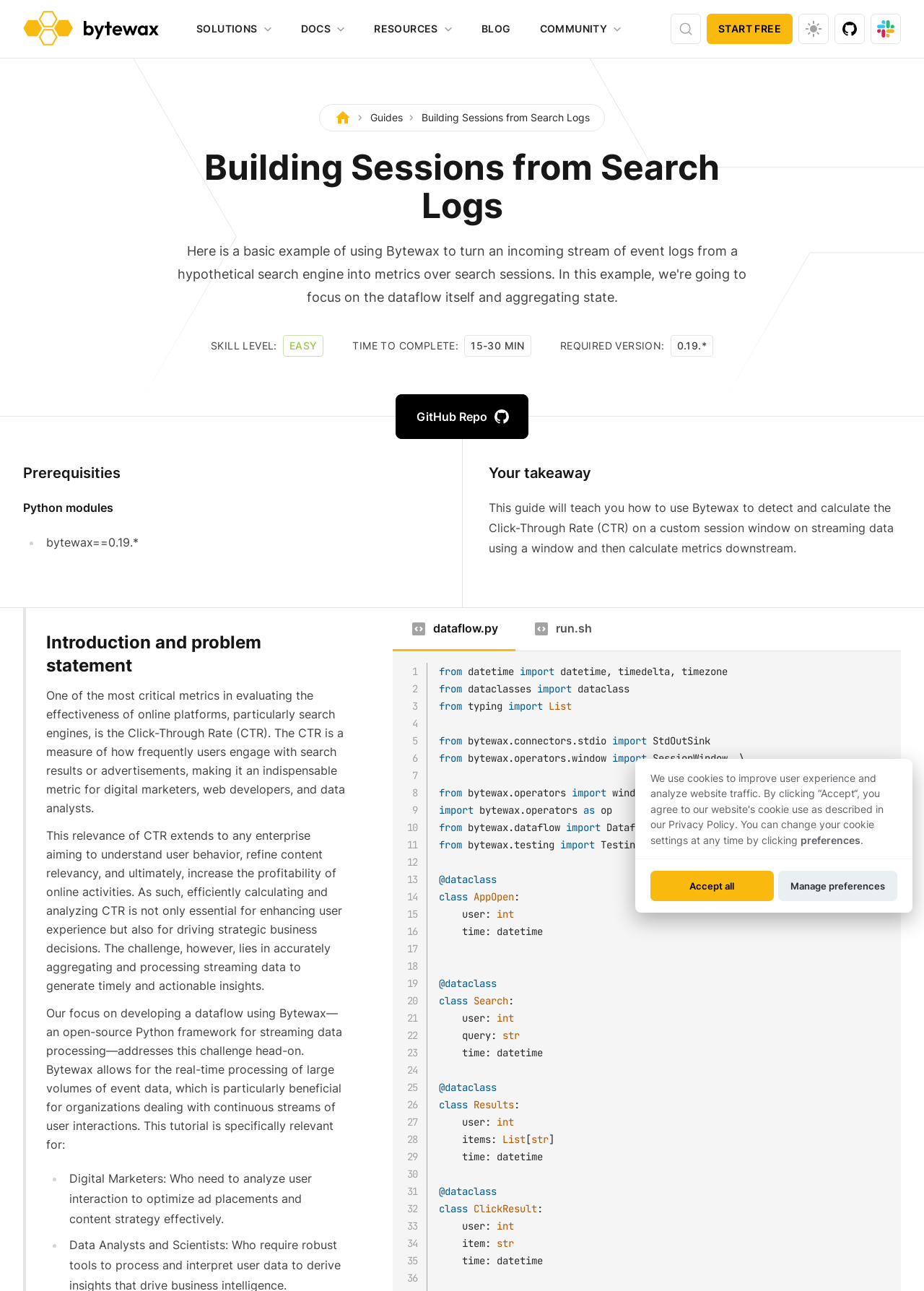What is the skill level of this guide?
Using the image provided, answer with just one word or phrase.

EASY